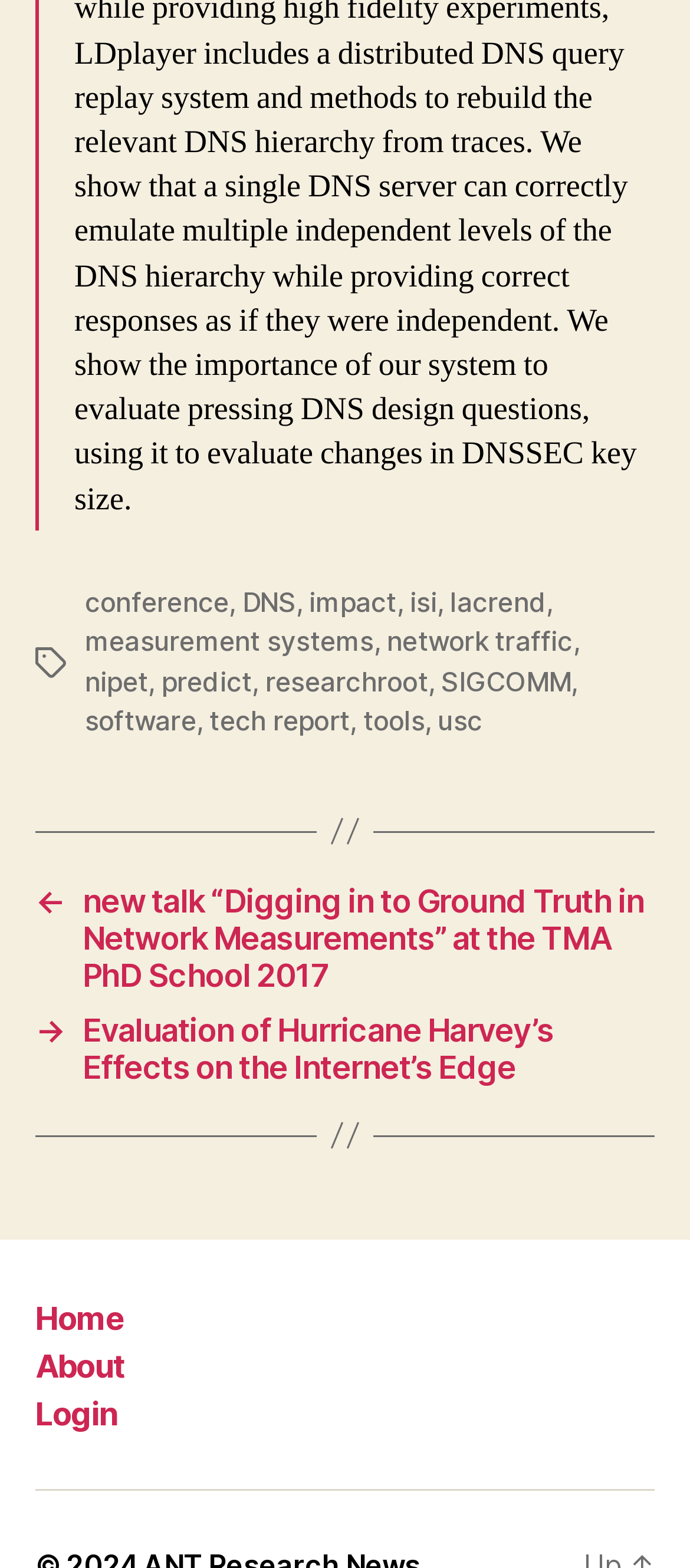Identify the bounding box coordinates of the area that should be clicked in order to complete the given instruction: "click on the 'conference' link". The bounding box coordinates should be four float numbers between 0 and 1, i.e., [left, top, right, bottom].

[0.123, 0.373, 0.332, 0.394]